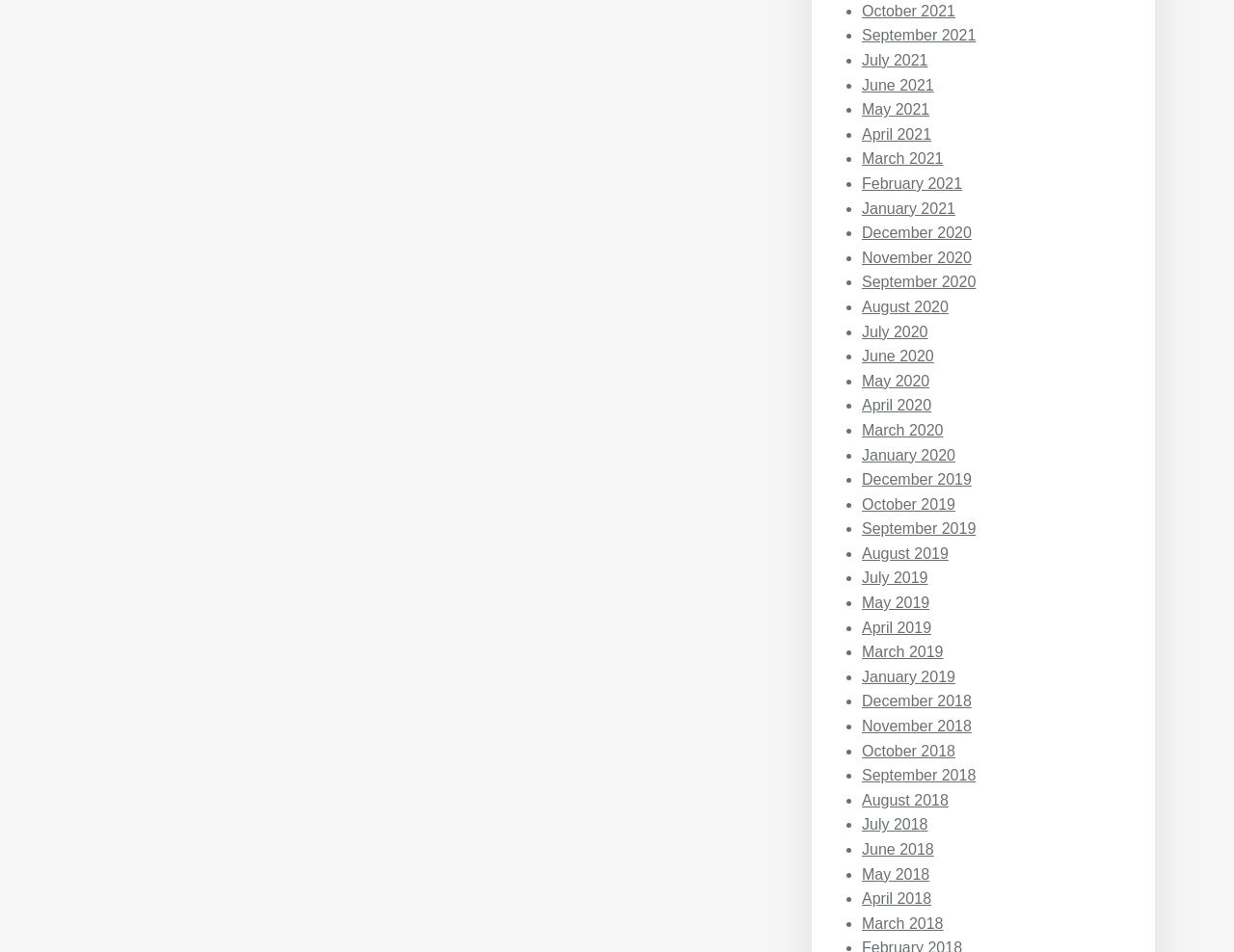Refer to the screenshot and answer the following question in detail:
How many months are listed?

I counted the number of links on the page, and there are 36 links, each representing a month from 2018 to 2021.